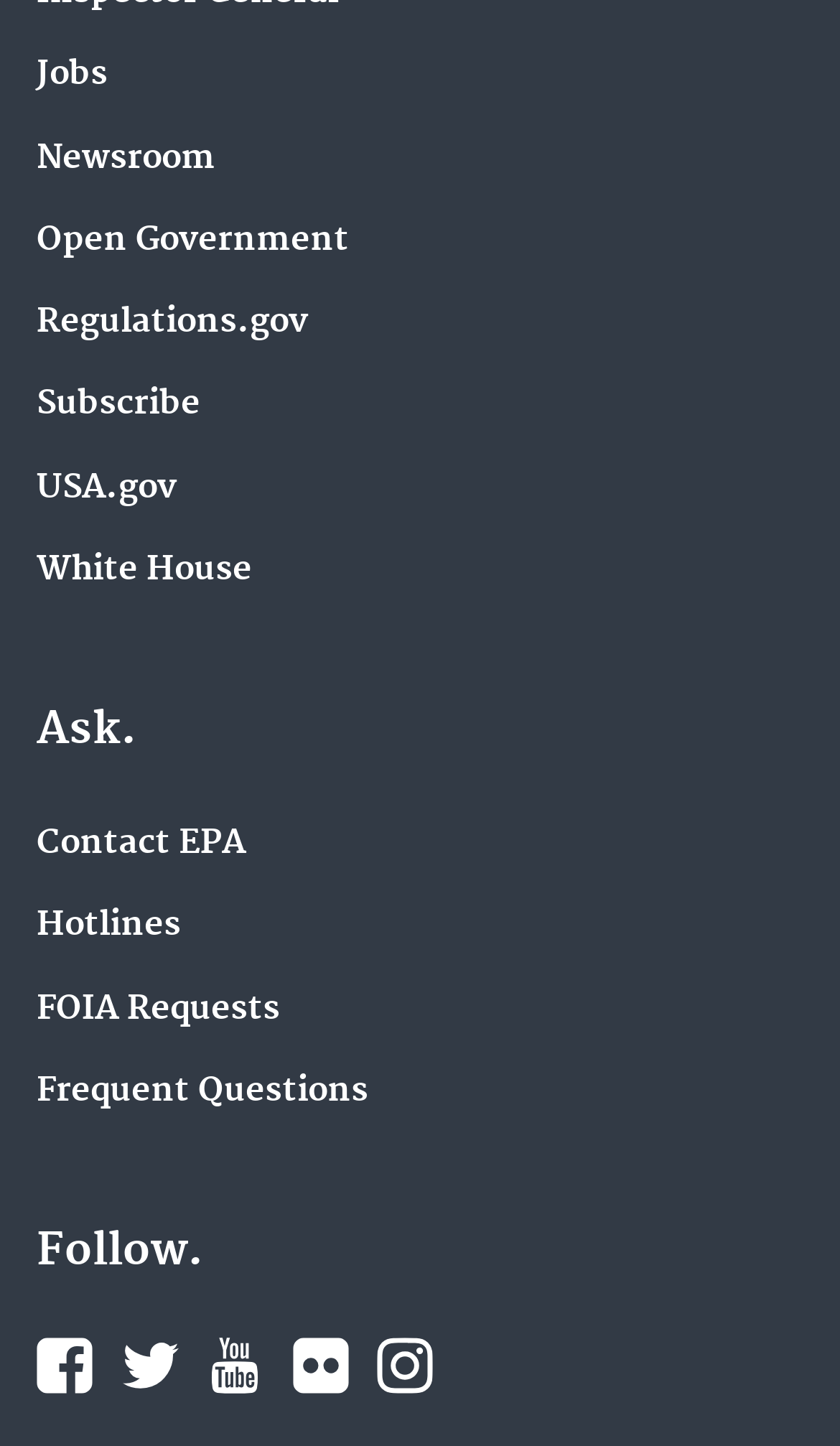How many links are there in the top navigation menu?
Please utilize the information in the image to give a detailed response to the question.

I counted the number of links in the top navigation menu, which are Jobs, Newsroom, Open Government, Regulations.gov, Subscribe, USA.gov, and White House, totaling 7 links.